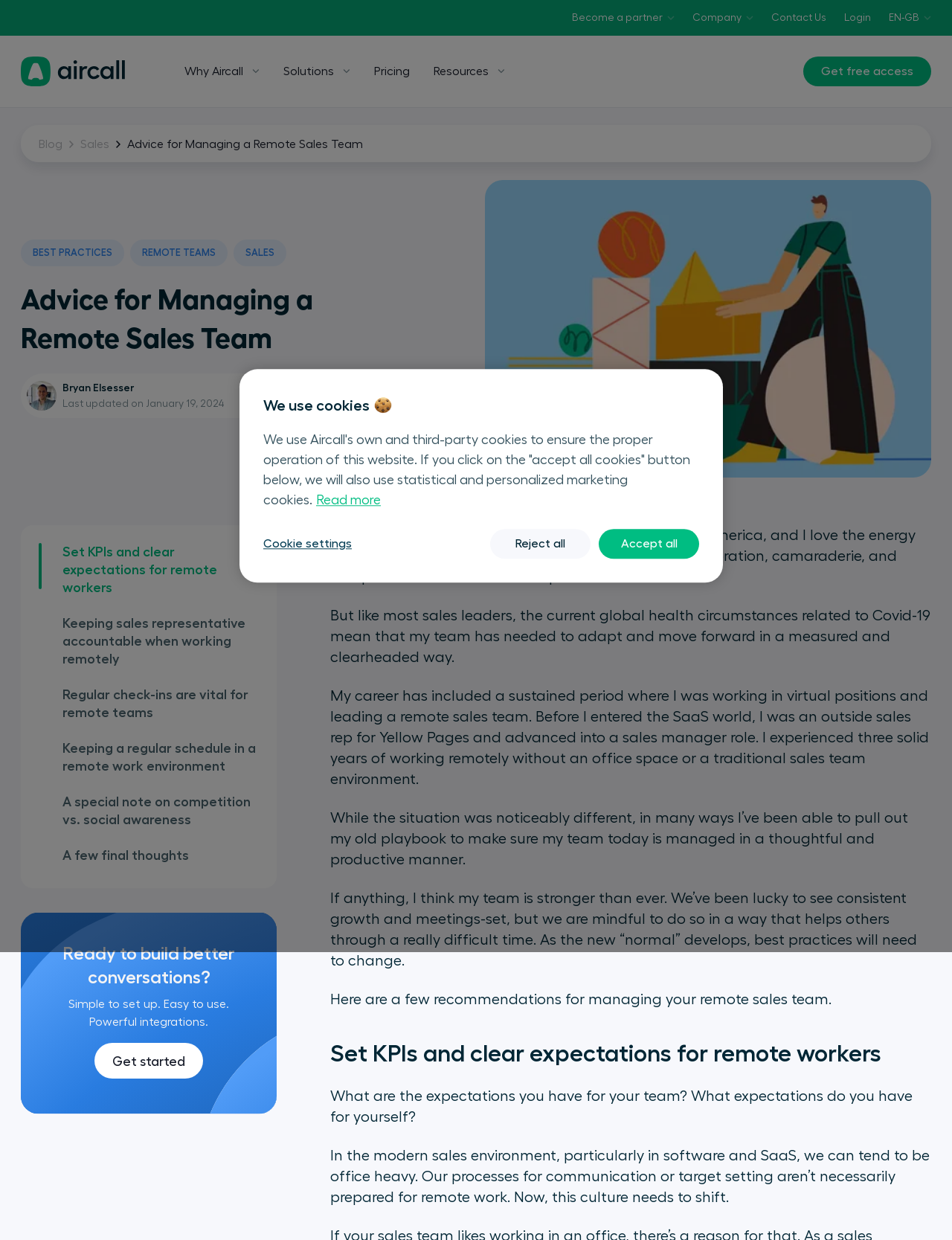Could you find the bounding box coordinates of the clickable area to complete this instruction: "Go to the 'Pricing' page"?

[0.38, 0.029, 0.443, 0.086]